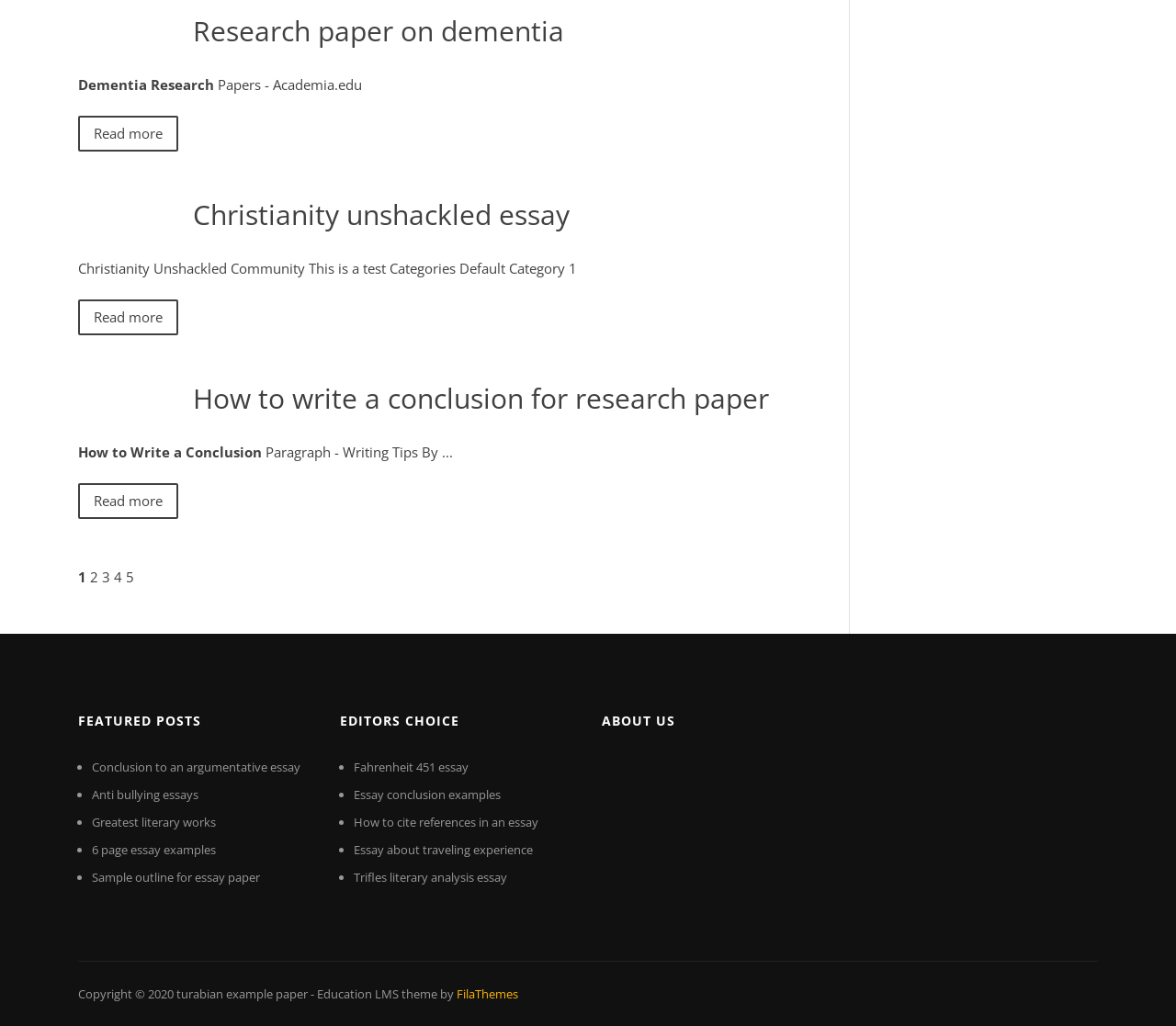How many articles are featured on the webpage?
Please provide a single word or phrase as the answer based on the screenshot.

9